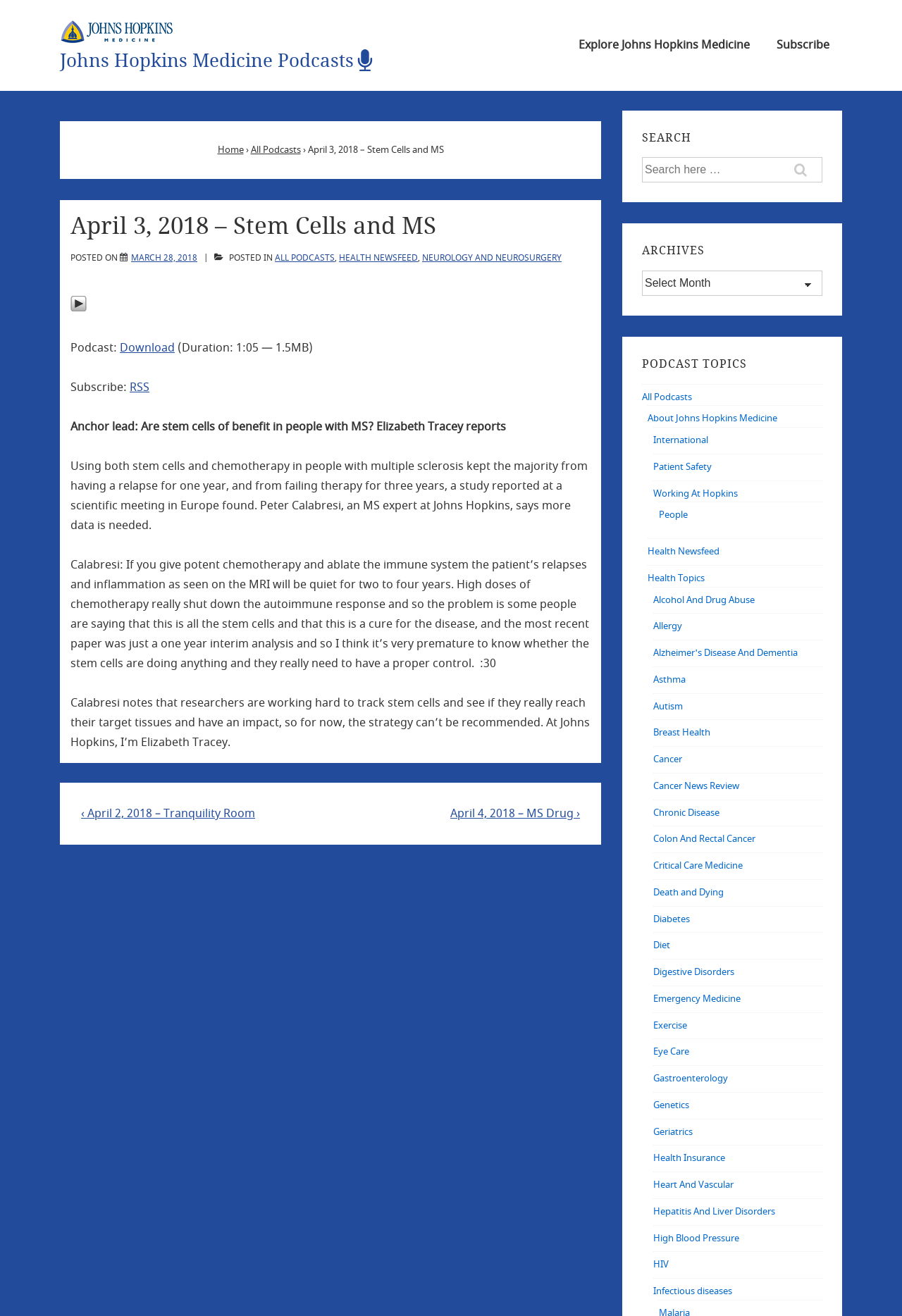Given the element description, predict the bounding box coordinates in the format (top-left x, top-left y, bottom-right x, bottom-right y). Make sure all values are between 0 and 1. Here is the element description: parent_node: Johns Hopkins Medicine Podcasts

[0.066, 0.015, 0.453, 0.033]